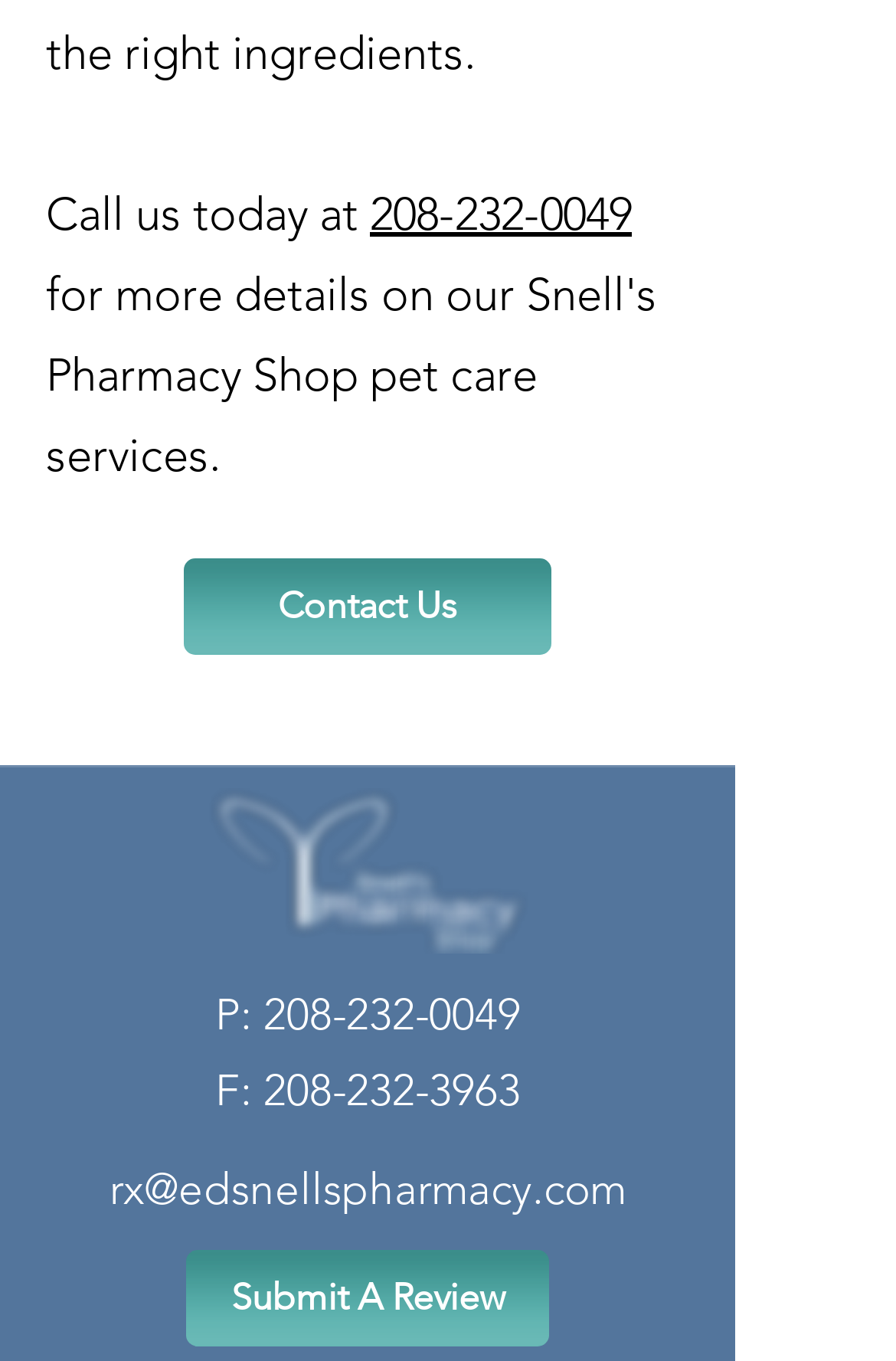What is the email address to contact?
Please give a well-detailed answer to the question.

The email address to contact is found at the bottom of the page, which is 'rx@edsnellspharmacy.com'. This is a link that allows users to send an email to the pharmacy.